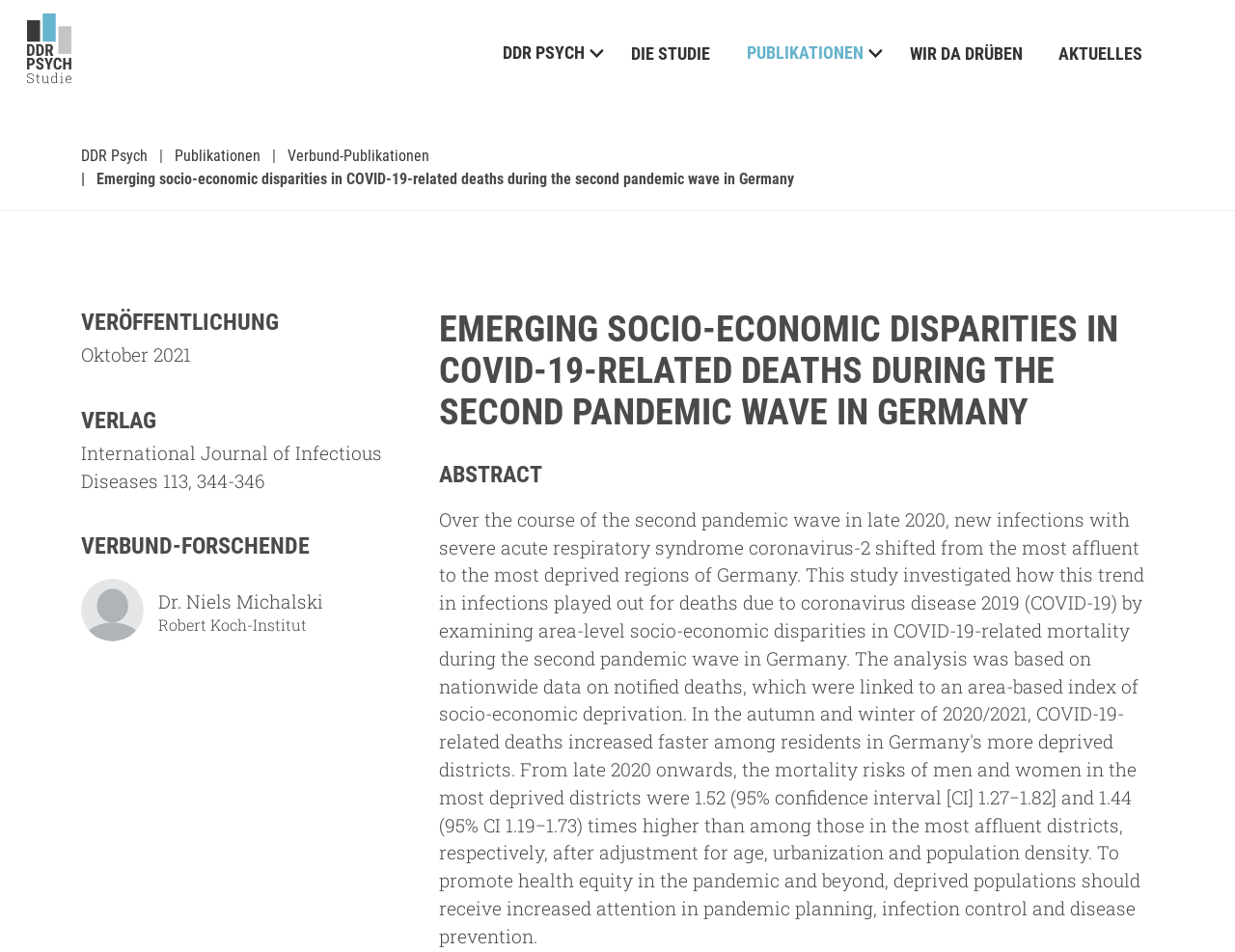Provide a one-word or short-phrase answer to the question:
How many headings are in the webpage?

5